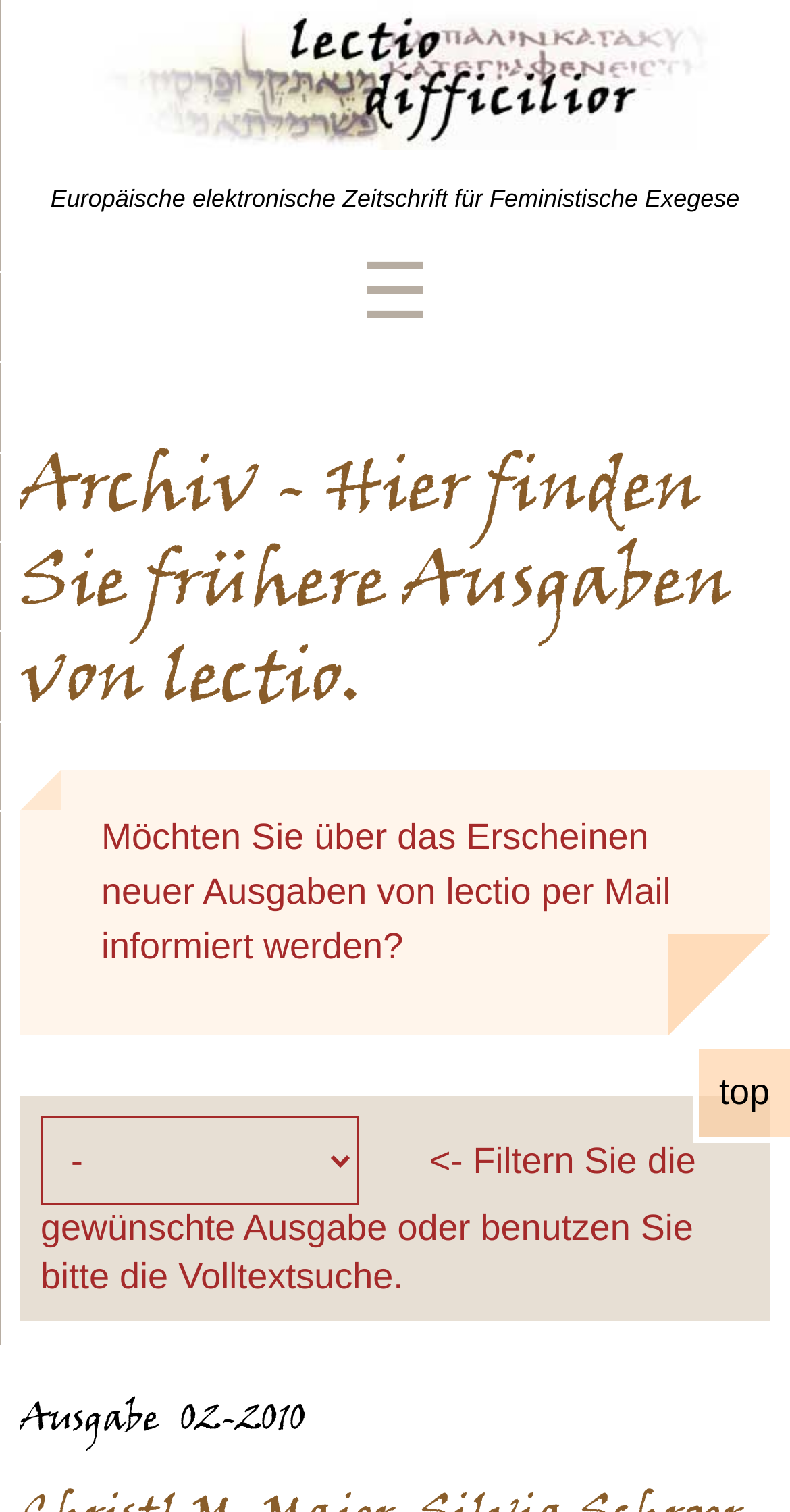Determine and generate the text content of the webpage's headline.

Archiv - Hier finden Sie frühere Ausgaben von lectio.